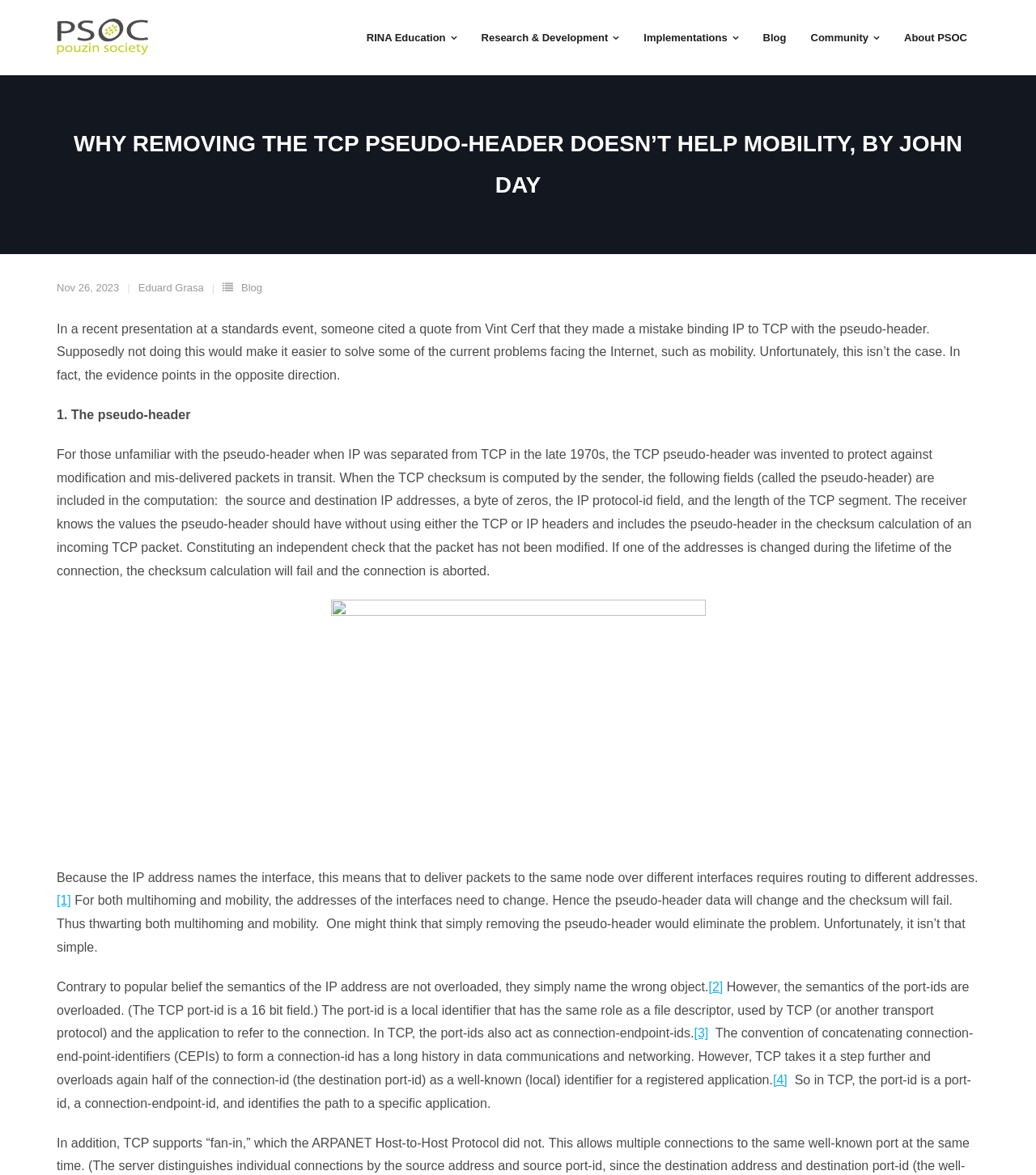What is overloaded in TCP?
Refer to the screenshot and answer in one word or phrase.

The semantics of the port-ids